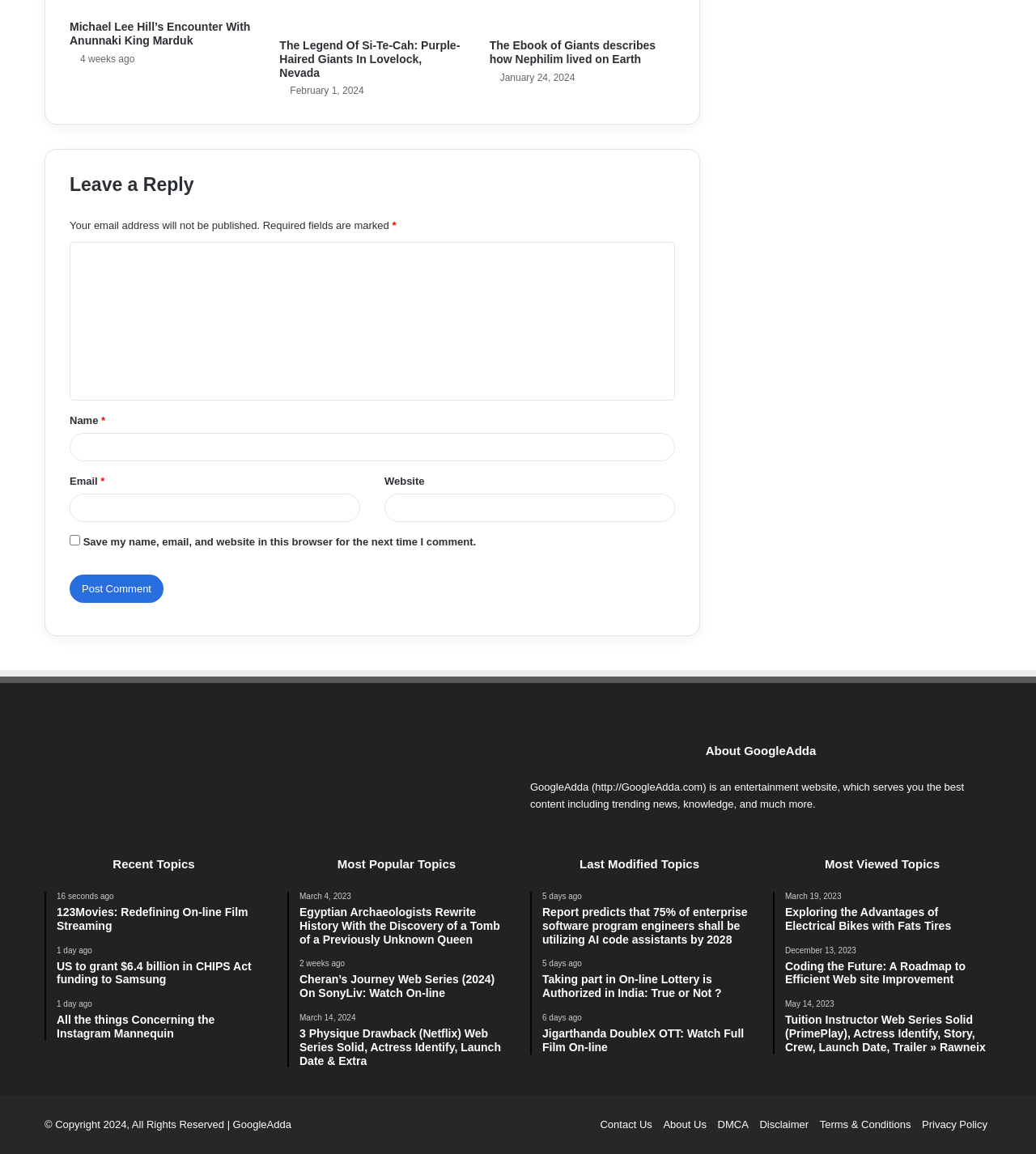Please determine the bounding box coordinates for the UI element described as: "parent_node: Name * name="author"".

[0.067, 0.375, 0.652, 0.4]